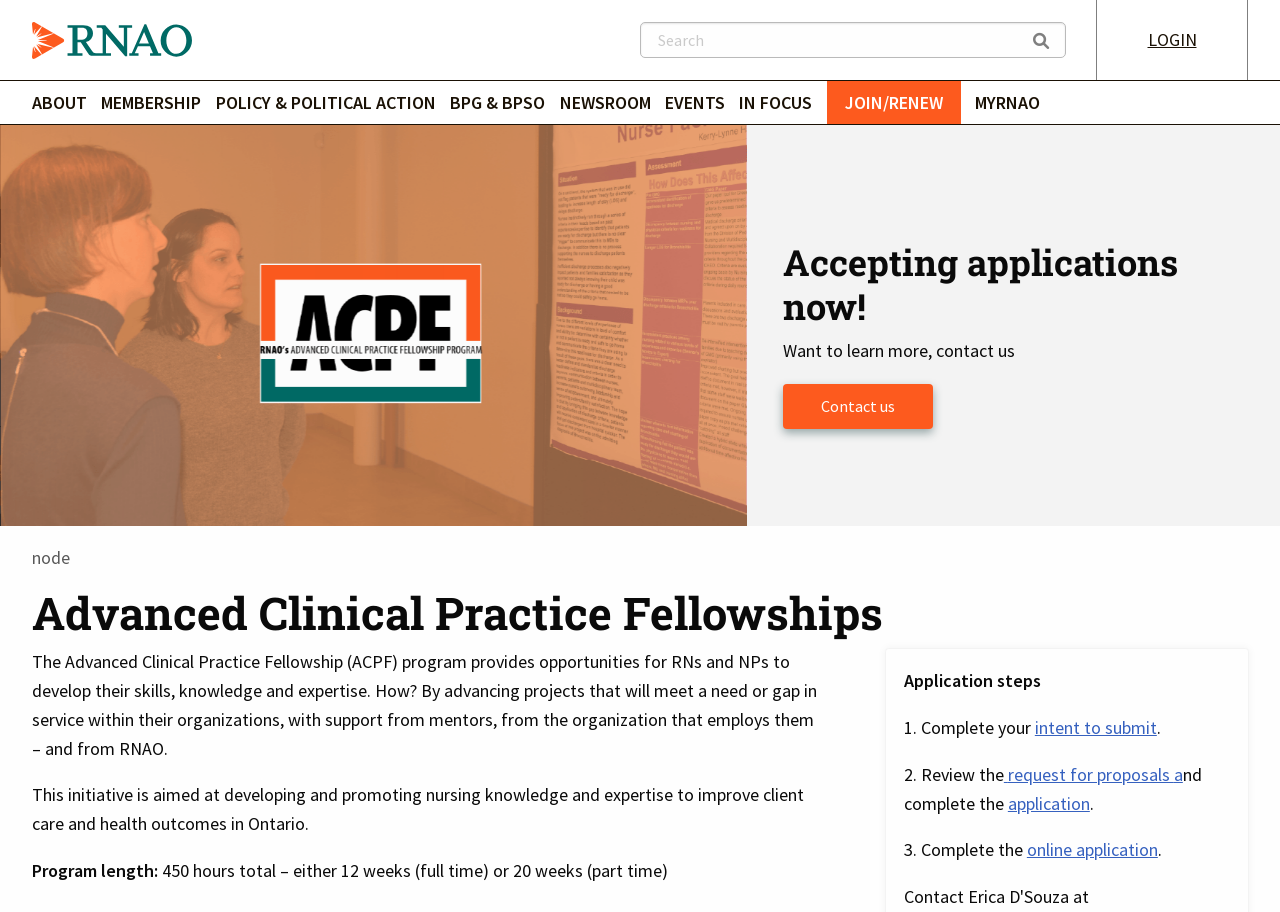Find the bounding box coordinates of the clickable area that will achieve the following instruction: "Contact us for more information".

[0.611, 0.421, 0.729, 0.471]